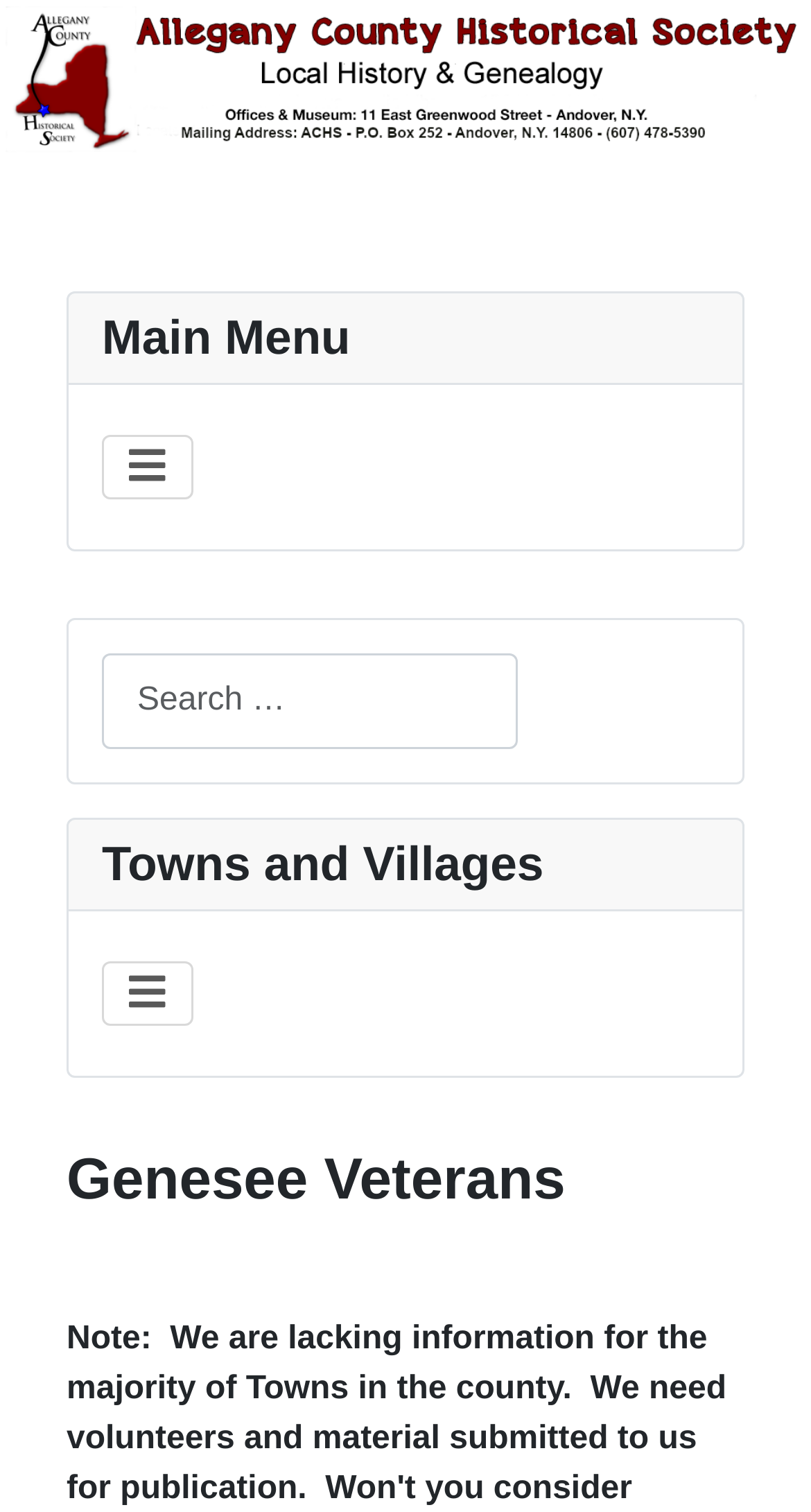Construct a comprehensive caption that outlines the webpage's structure and content.

The webpage is about the Allegany County Historical Society. At the top of the page, there is a banner image spanning the entire width, followed by a main menu heading and a navigation menu below it. The navigation menu has a toggle button on the left side. 

Below the main menu, there is a heading that reads "Genesee Veterans" and a static text element with a non-breaking space character. 

On the left side of the page, there is a search bar with a label "Search" and a combobox that allows users to input their search queries. A status message below the search bar provides instructions, stating "Type 2 or more characters for results." 

Further down the page, there is a heading that reads "Towns and Villages" and a navigation menu below it, similar to the main menu. This navigation menu also has a toggle button on the left side.